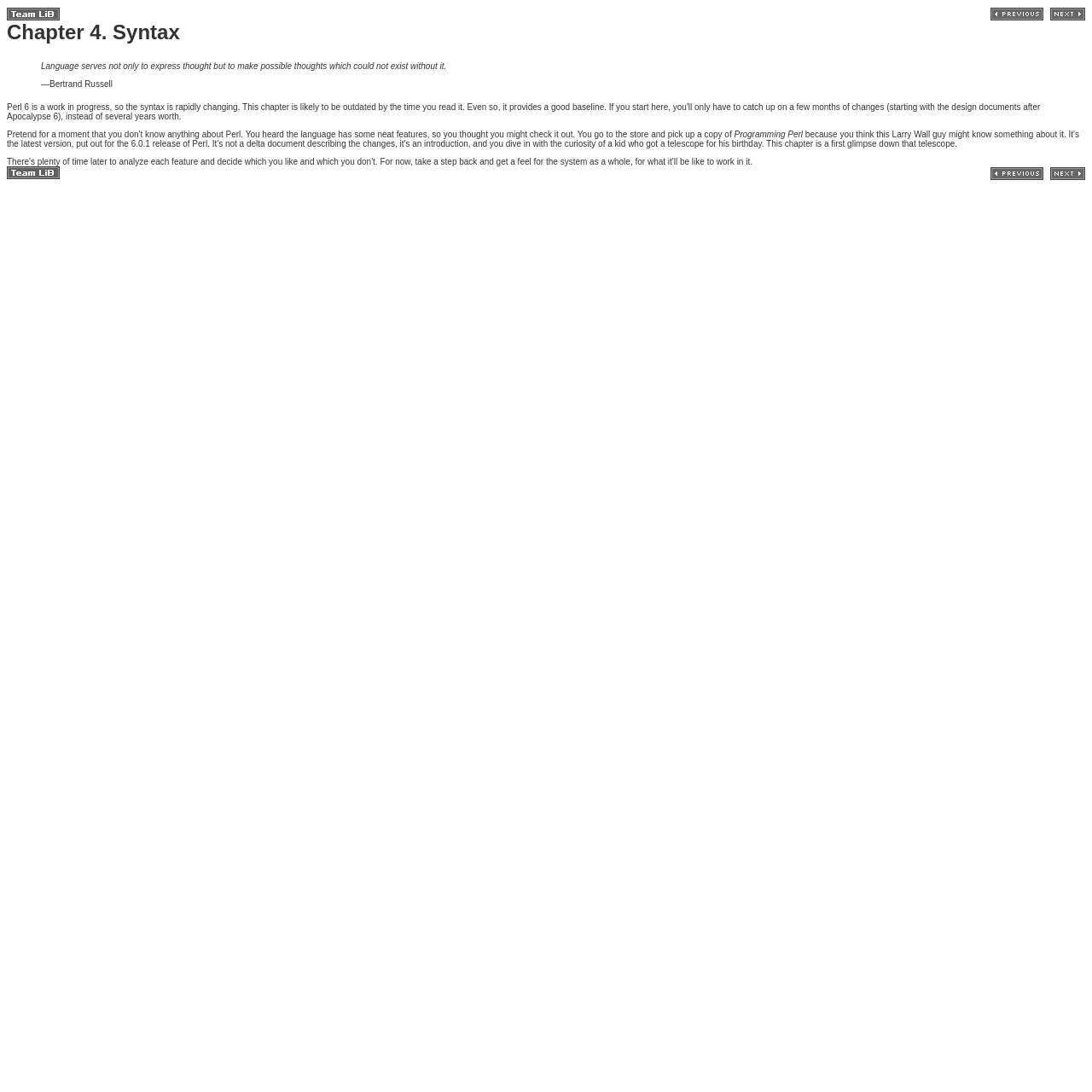Provide the bounding box coordinates of the HTML element this sentence describes: "alt="Previous Section"". The bounding box coordinates consist of four float numbers between 0 and 1, i.e., [left, top, right, bottom].

[0.907, 0.008, 0.955, 0.016]